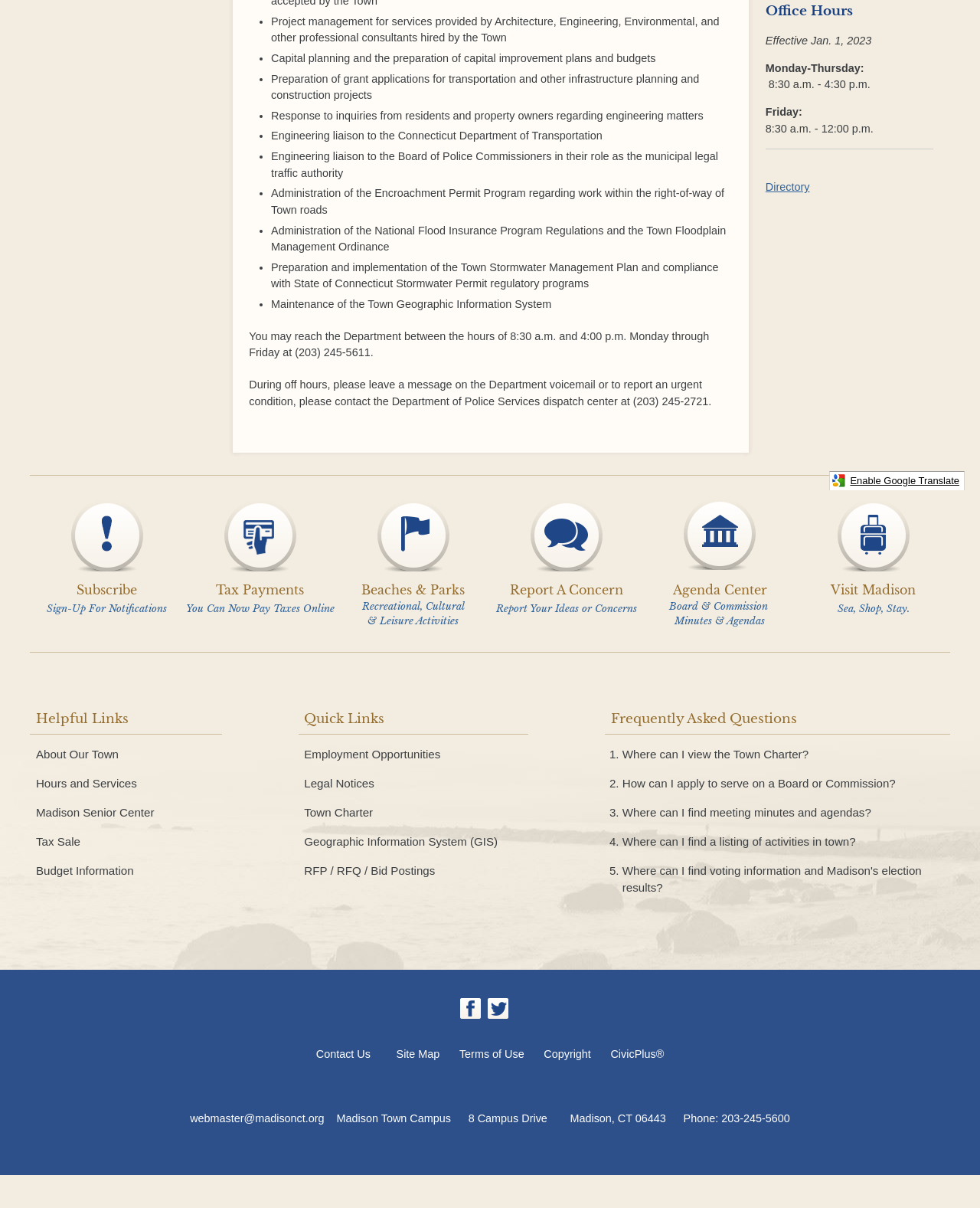Predict the bounding box for the UI component with the following description: "Visit MadisonSea, Shop, Stay.".

[0.813, 0.412, 0.969, 0.511]